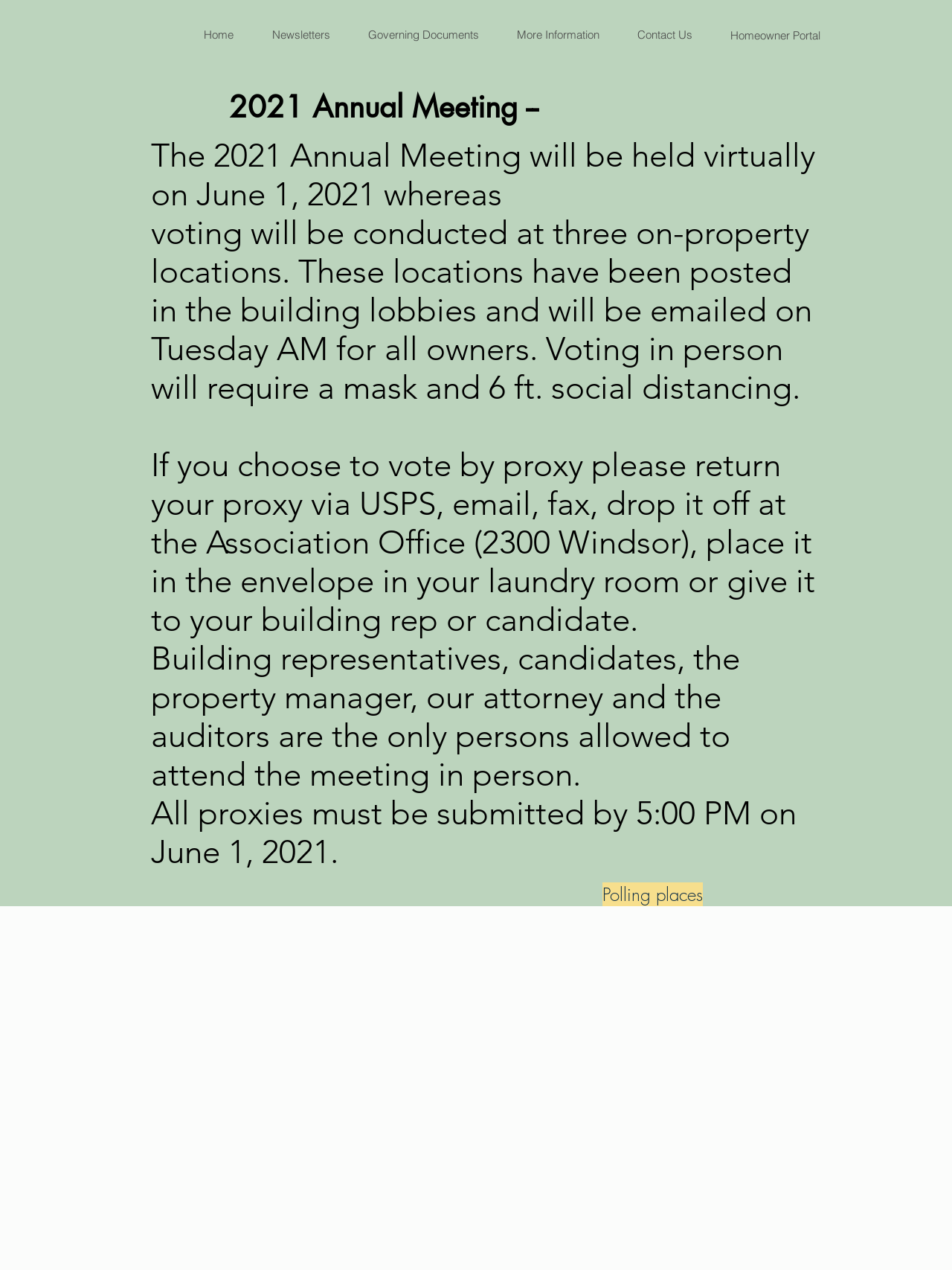Generate a comprehensive caption for the webpage you are viewing.

The webpage is about the 2021 Annual Meeting and Election of Bristol Court Condos. At the top, there is a navigation menu with five links: "Home", "Newsletters", "Governing Documents", "More Information", and "Contact Us". To the right of the navigation menu, there is a separate link to the "Homeowner Portal".

Below the navigation menu, the main content of the page is divided into two sections. The first section has a heading "2021 Annual Meeting" followed by a detailed description of the meeting, including the date, location, and voting instructions. The description is divided into three paragraphs, with the first paragraph explaining the meeting details, the second paragraph providing instructions for voting by proxy, and the third paragraph stating the deadline for submitting proxies.

The second section has a heading "Polling places" located at the bottom of the page. There are no images on the page. Overall, the webpage provides information about the annual meeting and election of Bristol Court Condos, with a focus on the logistics and instructions for voting.